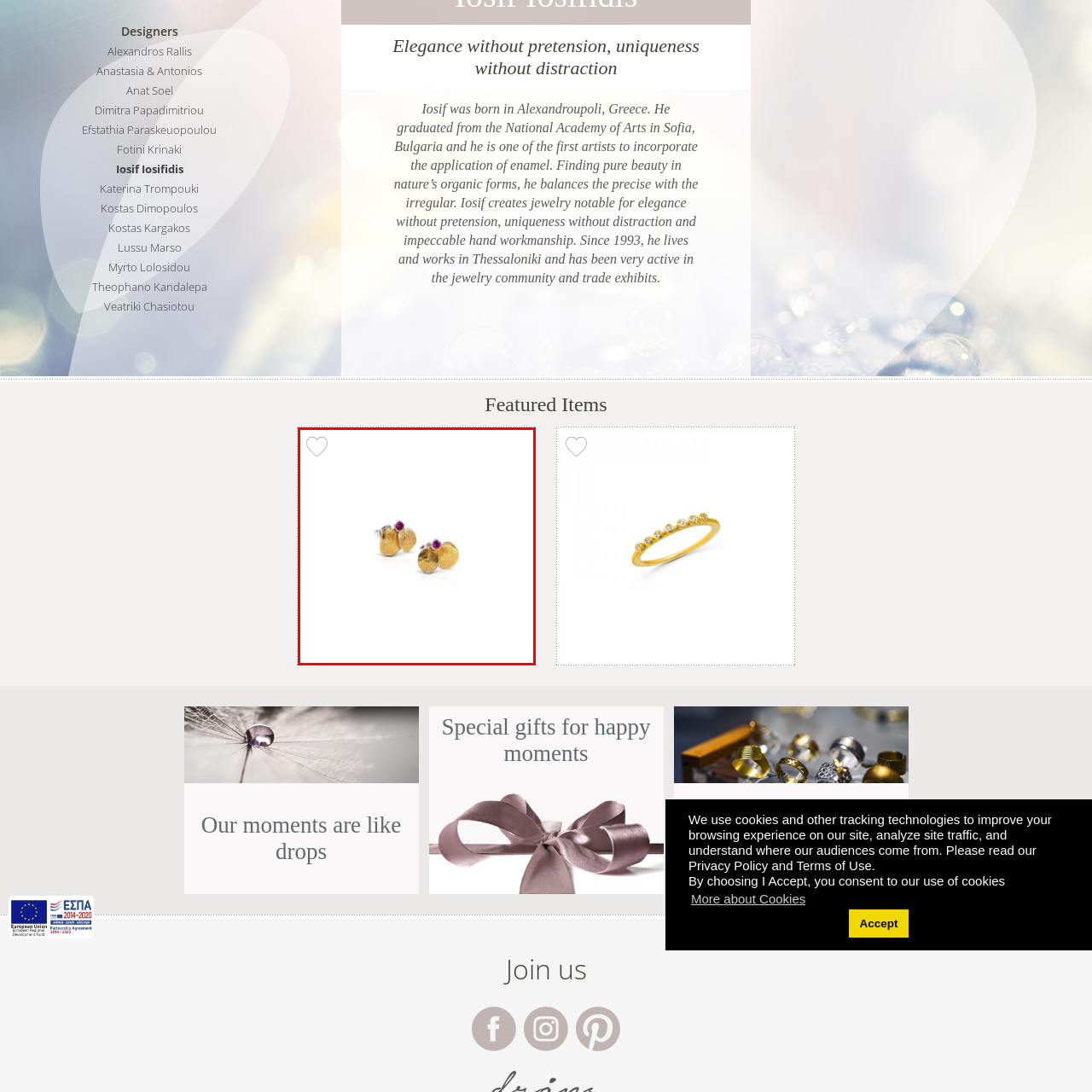What is the price of the earrings?
Examine the image inside the red bounding box and give an in-depth answer to the question, using the visual evidence provided.

The caption states that the earrings are 'priced at €38', which provides the exact price of the earrings.